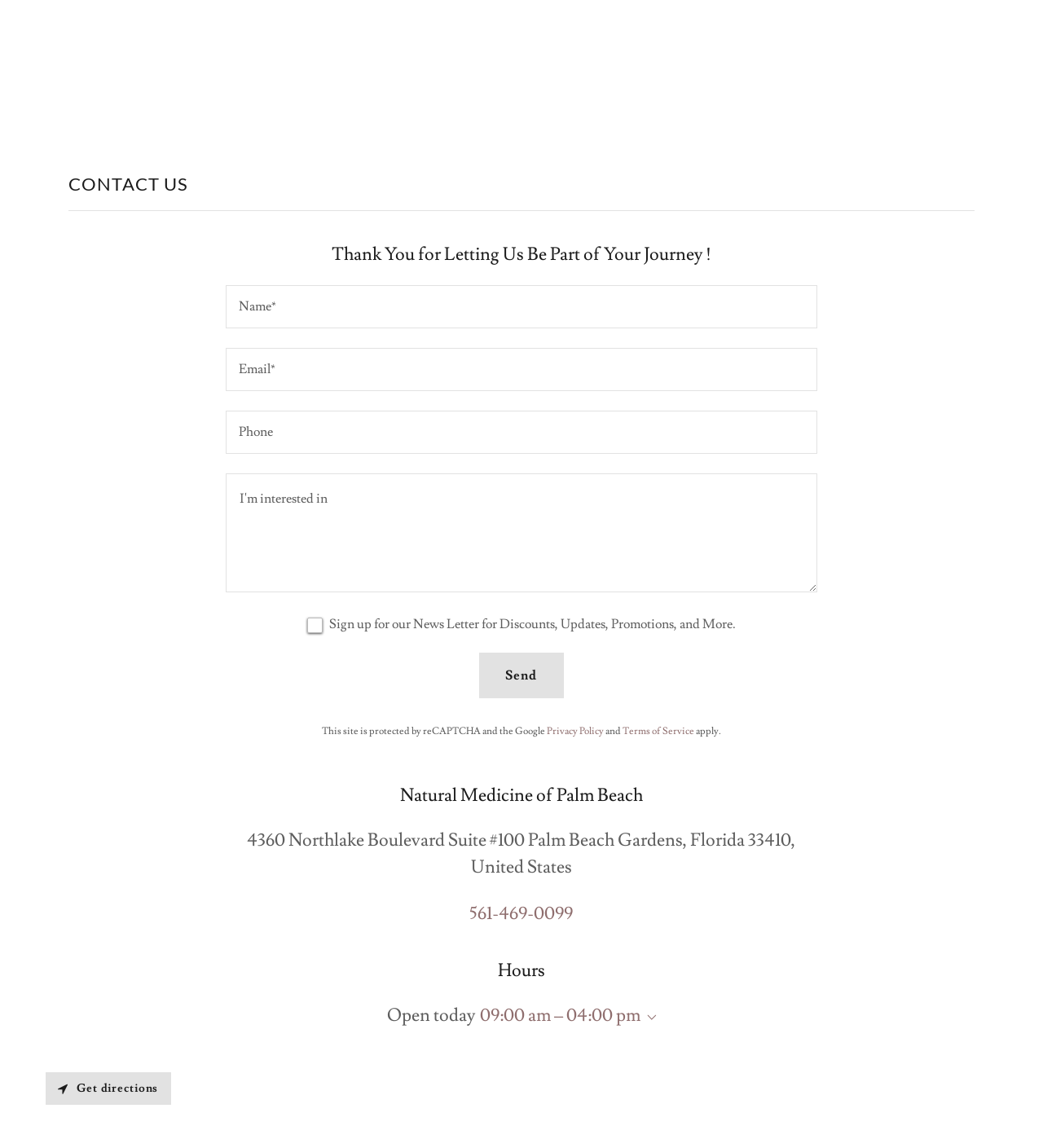Find the bounding box coordinates for the area you need to click to carry out the instruction: "Call the phone number". The coordinates should be four float numbers between 0 and 1, indicated as [left, top, right, bottom].

[0.45, 0.786, 0.55, 0.806]